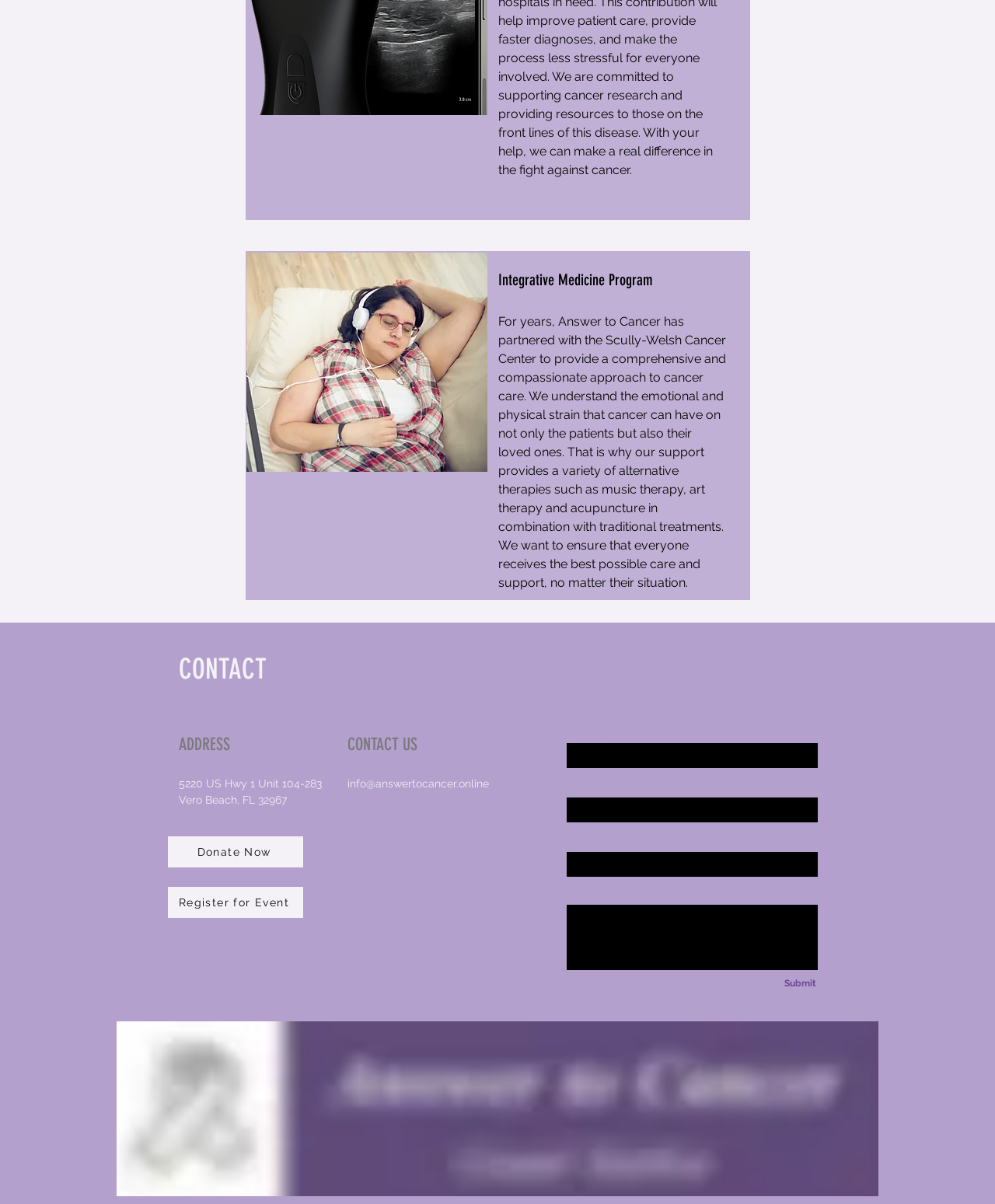Please find the bounding box coordinates of the element that must be clicked to perform the given instruction: "Enter your first name". The coordinates should be four float numbers from 0 to 1, i.e., [left, top, right, bottom].

[0.569, 0.617, 0.823, 0.639]